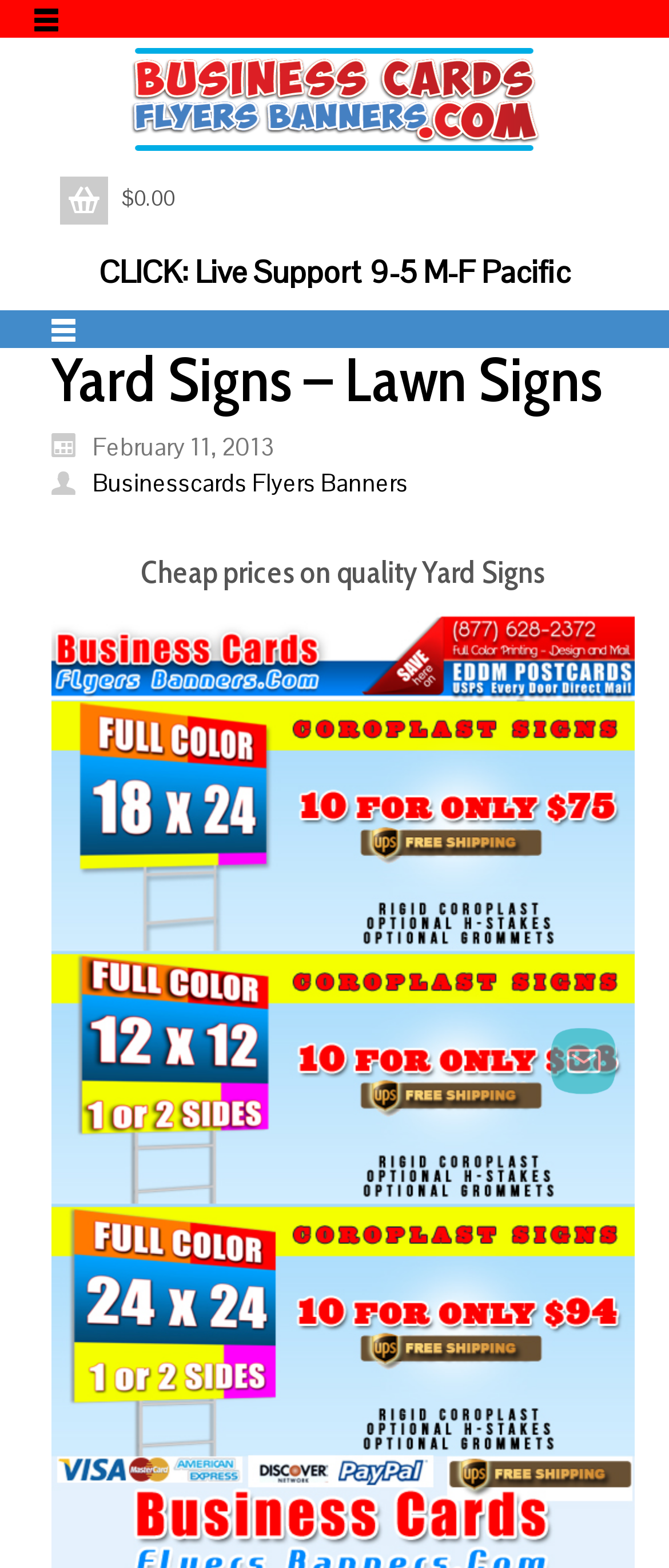Determine which piece of text is the heading of the webpage and provide it.

Cheap prices on quality Yard Signs